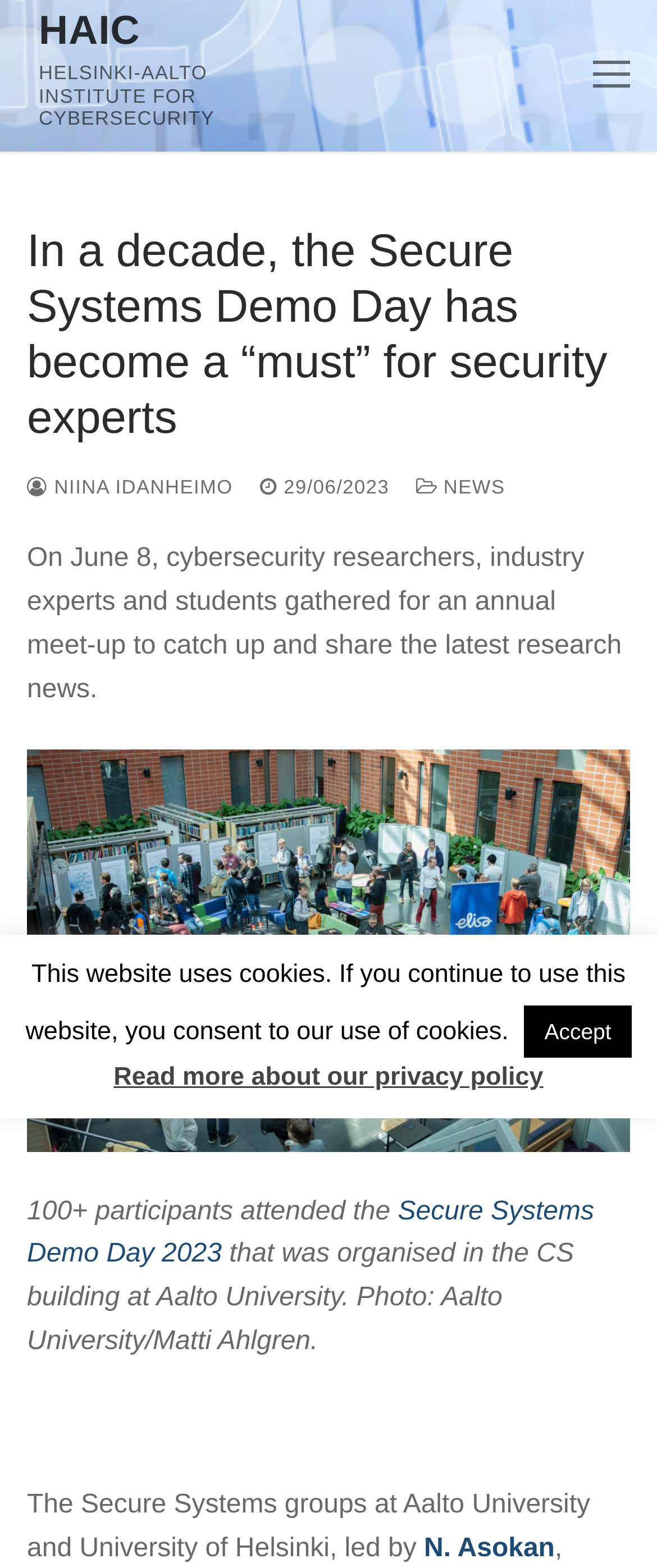How many participants attended the Secure Systems Demo Day 2023?
From the image, respond with a single word or phrase.

100+